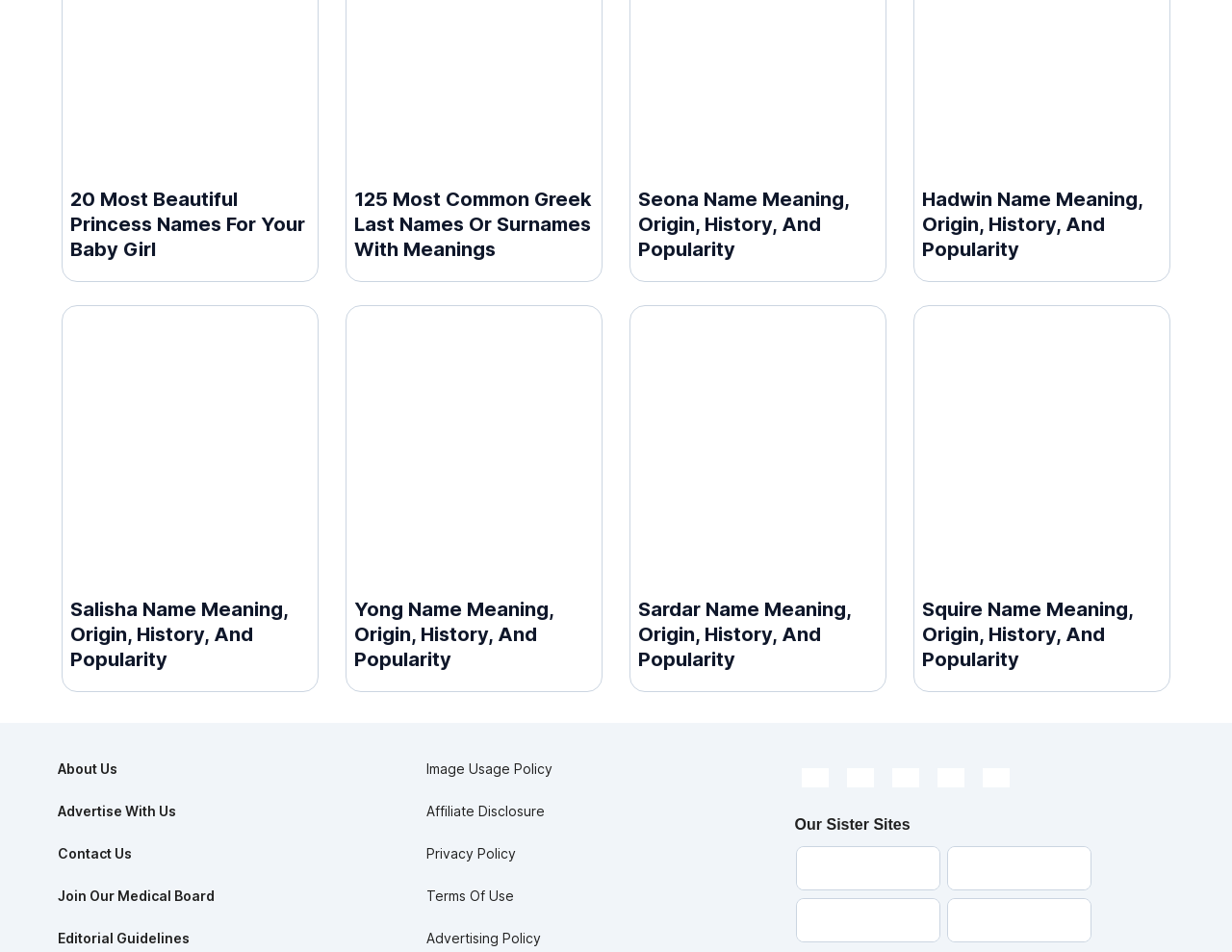Select the bounding box coordinates of the element I need to click to carry out the following instruction: "Click on the link to learn about Salisha name meaning".

[0.057, 0.329, 0.251, 0.71]